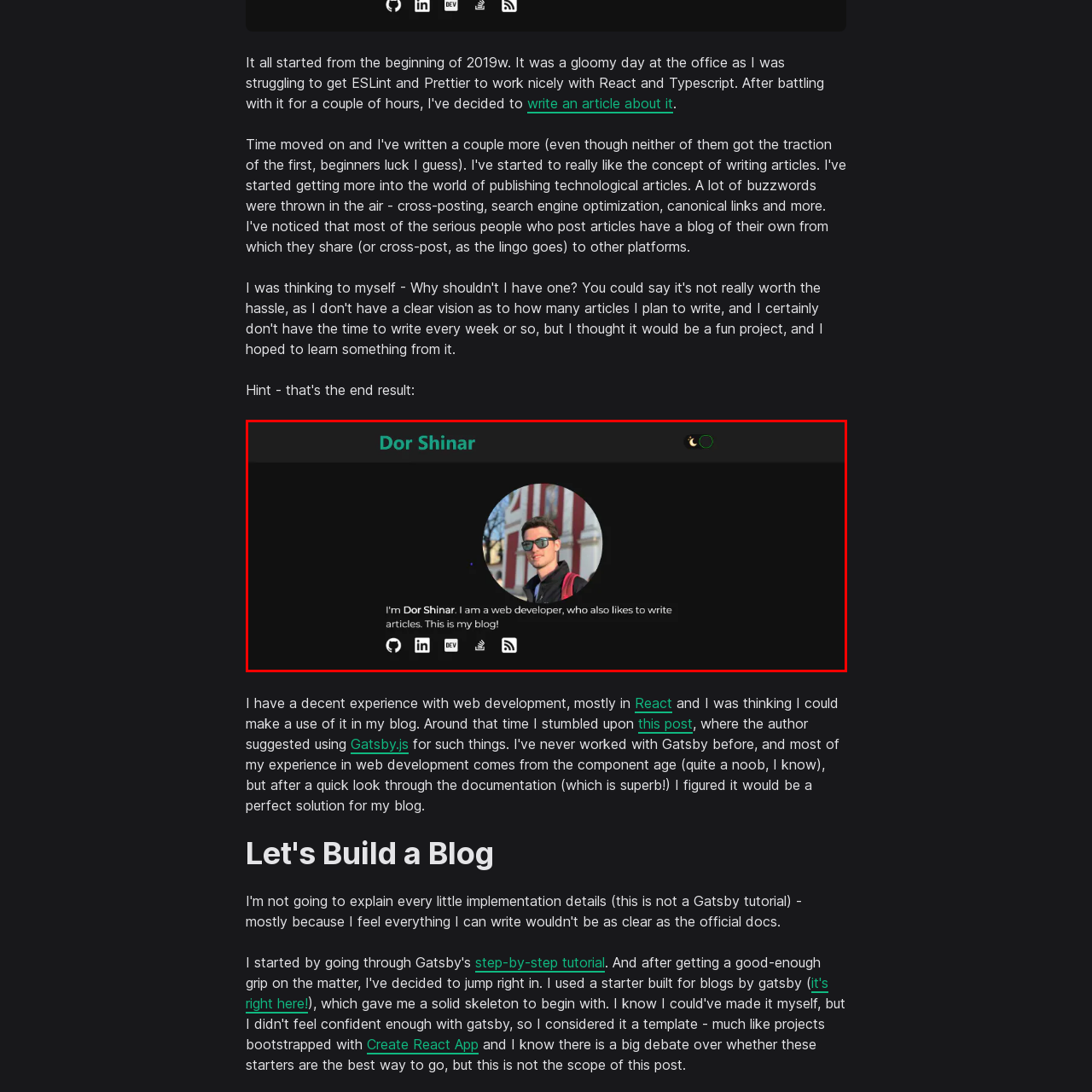Generate an elaborate caption for the image highlighted within the red boundary.

The image features Dor Shinar, a web developer, portrayed in a stylish manner, wearing sunglasses and a casual outfit. He stands confidently against a backdrop of modern architecture that hints at a vibrant urban setting. The circular frame highlights his engaging smile, conveying a friendly and approachable personality. Below the image, a brief introduction presents him as someone not only skilled in web development but also passionate about sharing his insights through writing articles. This image serves as a welcoming entry point to his blog, reflecting his dual interests in technology and communication. Additionally, various social media icons are displayed, suggesting a connected and interactive presence online, inviting visitors to explore his work further.